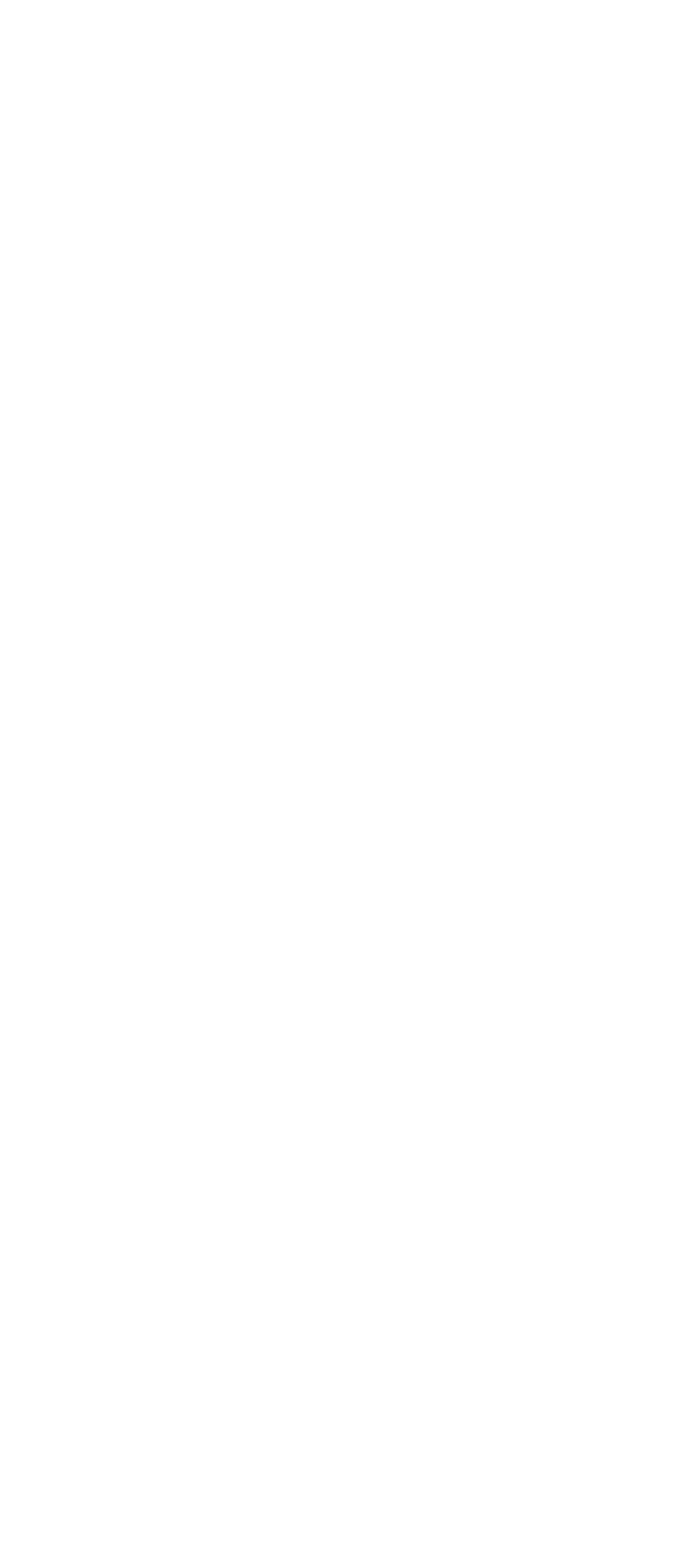How many footer widgets are available?
Refer to the image and give a detailed response to the question.

By examining the webpage, I can see that there is only 1 footer widget available, which is labeled as 'Footer Widget 1'.